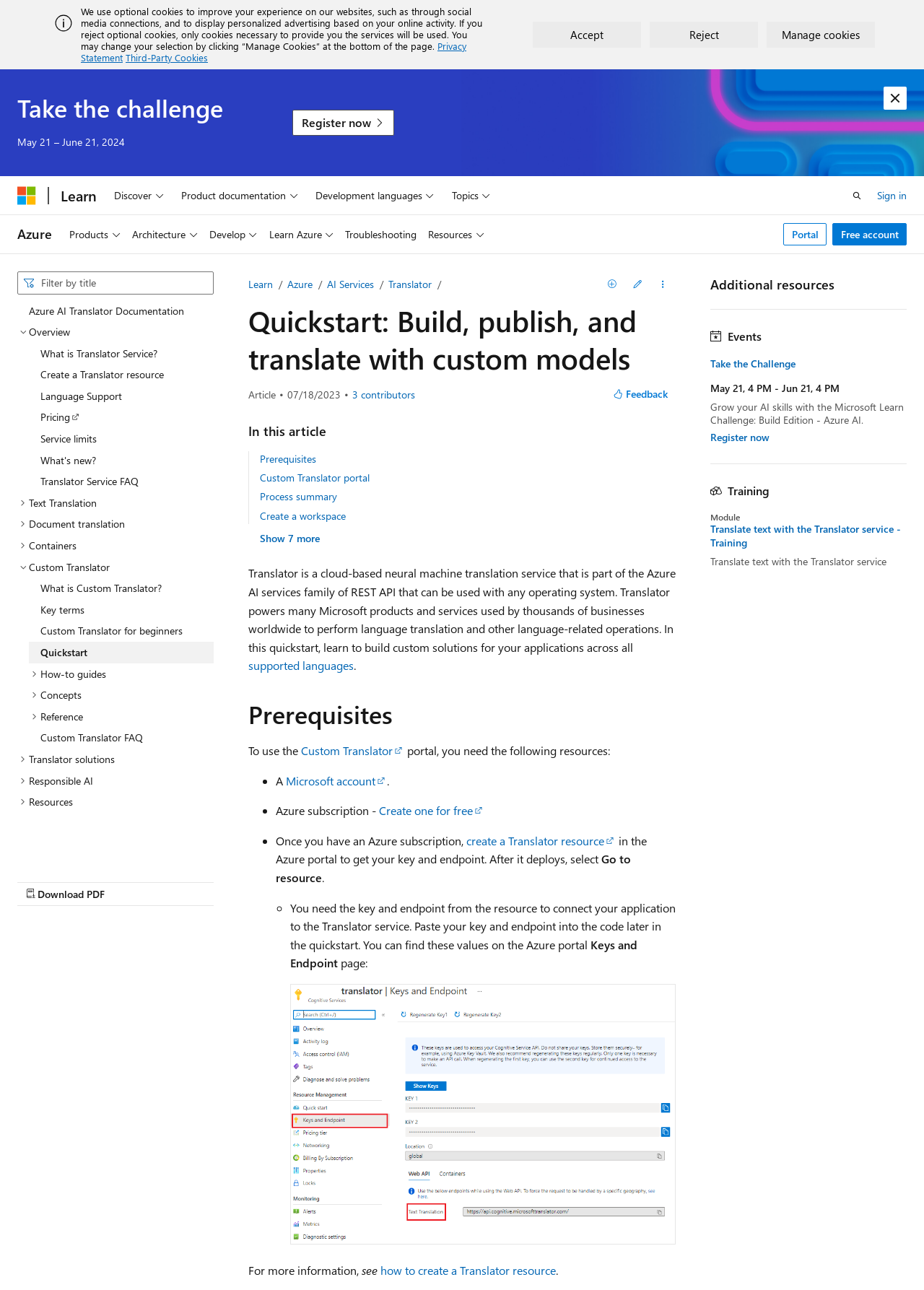Find the bounding box coordinates for the element that must be clicked to complete the instruction: "View the table of contents". The coordinates should be four float numbers between 0 and 1, indicated as [left, top, right, bottom].

[0.019, 0.233, 0.231, 0.684]